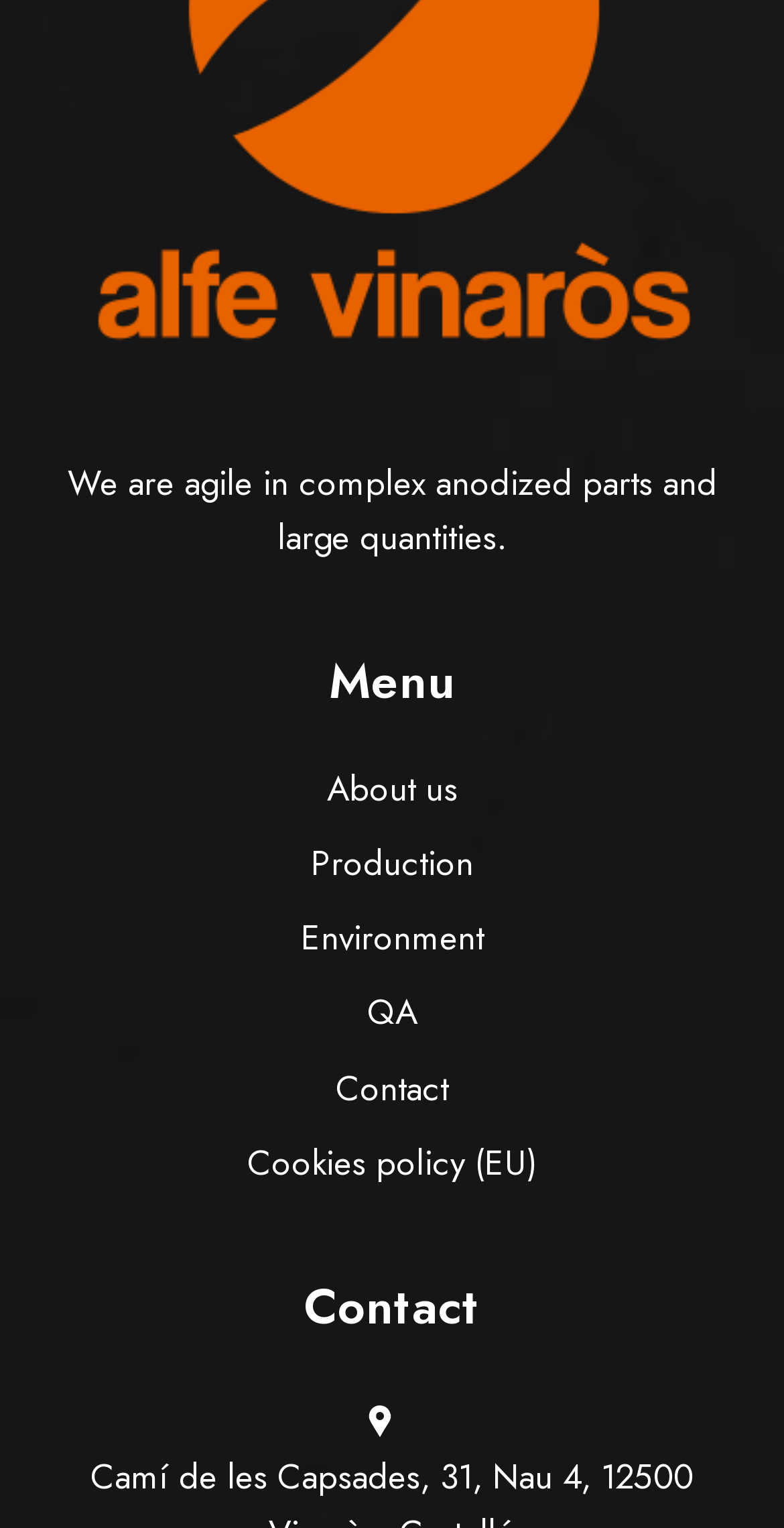Provide your answer in a single word or phrase: 
How many main menu items are there?

6